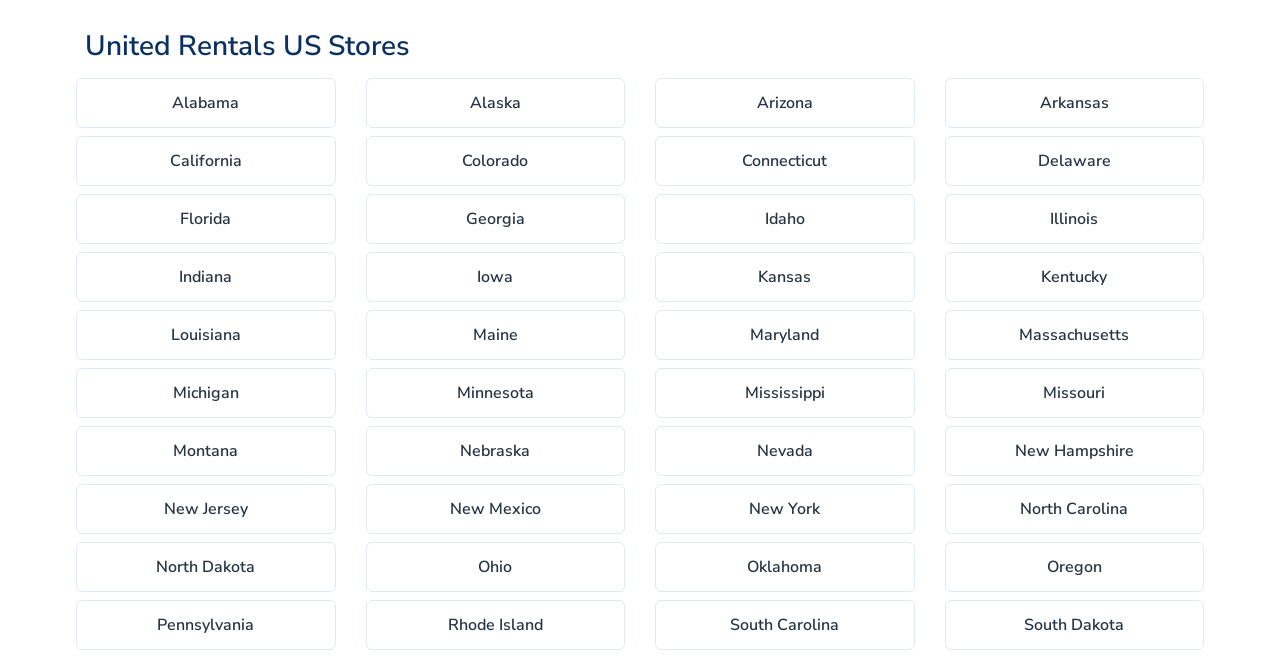Determine the bounding box coordinates of the region that needs to be clicked to achieve the task: "Choose Illinois".

[0.738, 0.295, 0.941, 0.371]